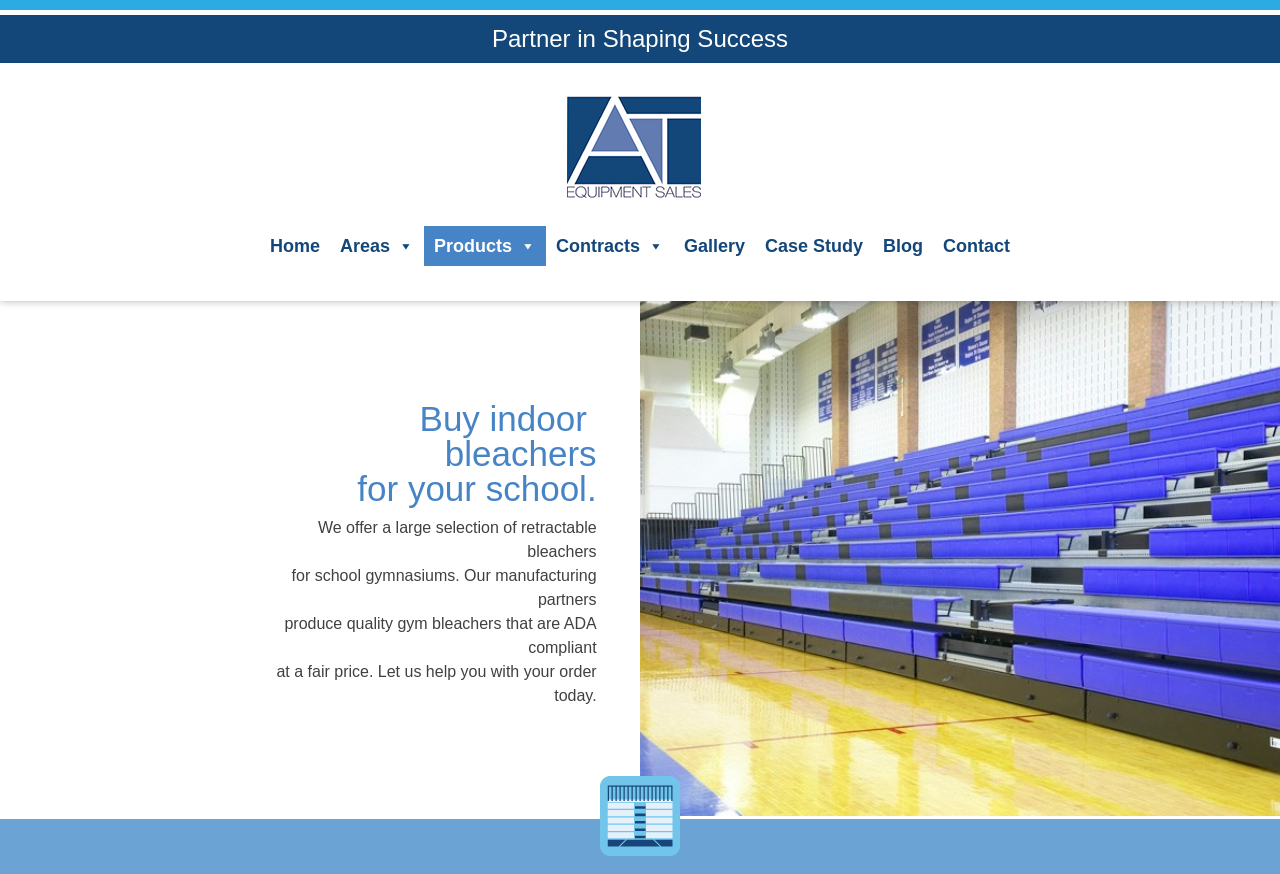Analyze and describe the webpage in a detailed narrative.

The webpage is about school bleachers, specifically retractable bleachers for school gymnasiums. At the top, there is a heading that reads "Partner in Shaping Success". Below it, there is a logo of "AT Equipment Sales" on the left, and a navigation menu on the right, consisting of 7 links: "Home", "Areas", "Products", "Contracts", "Gallery", "Case Study", and "Blog", followed by a "Contact" link.

Below the navigation menu, there is a prominent section that promotes the sale of indoor bleachers for schools. The section starts with a heading that reads "Buy indoor bleachers for your school." Below the heading, there are four paragraphs of text that describe the benefits of the retractable bleachers, including their quality, ADA compliance, and fair pricing. The text is positioned in the middle of the page, with a relatively large font size.

At the very bottom of the page, there is a link, but its text is not specified. Overall, the webpage has a simple and clean layout, with a clear focus on promoting school bleachers.